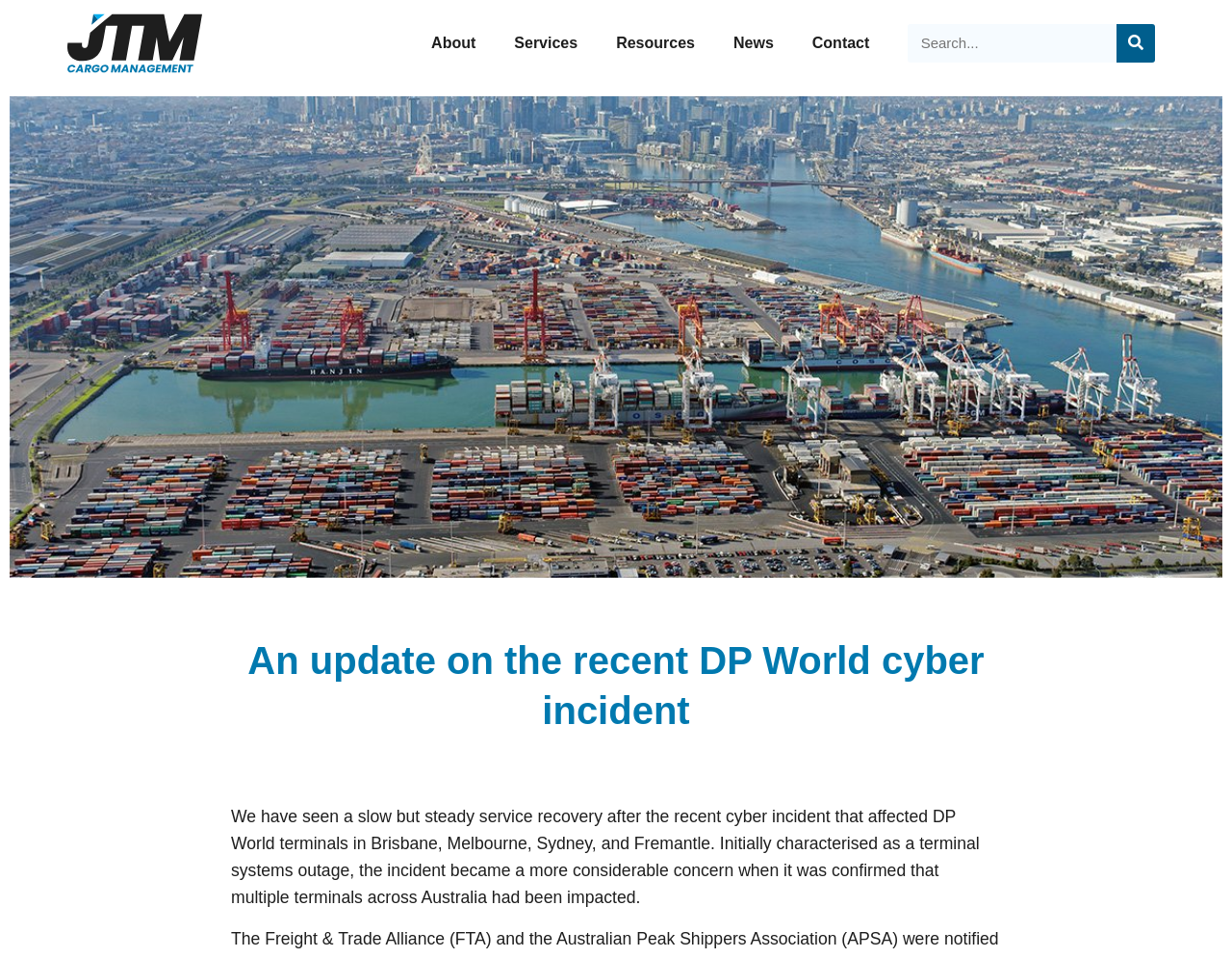Provide your answer in a single word or phrase: 
How many navigation links are there?

5